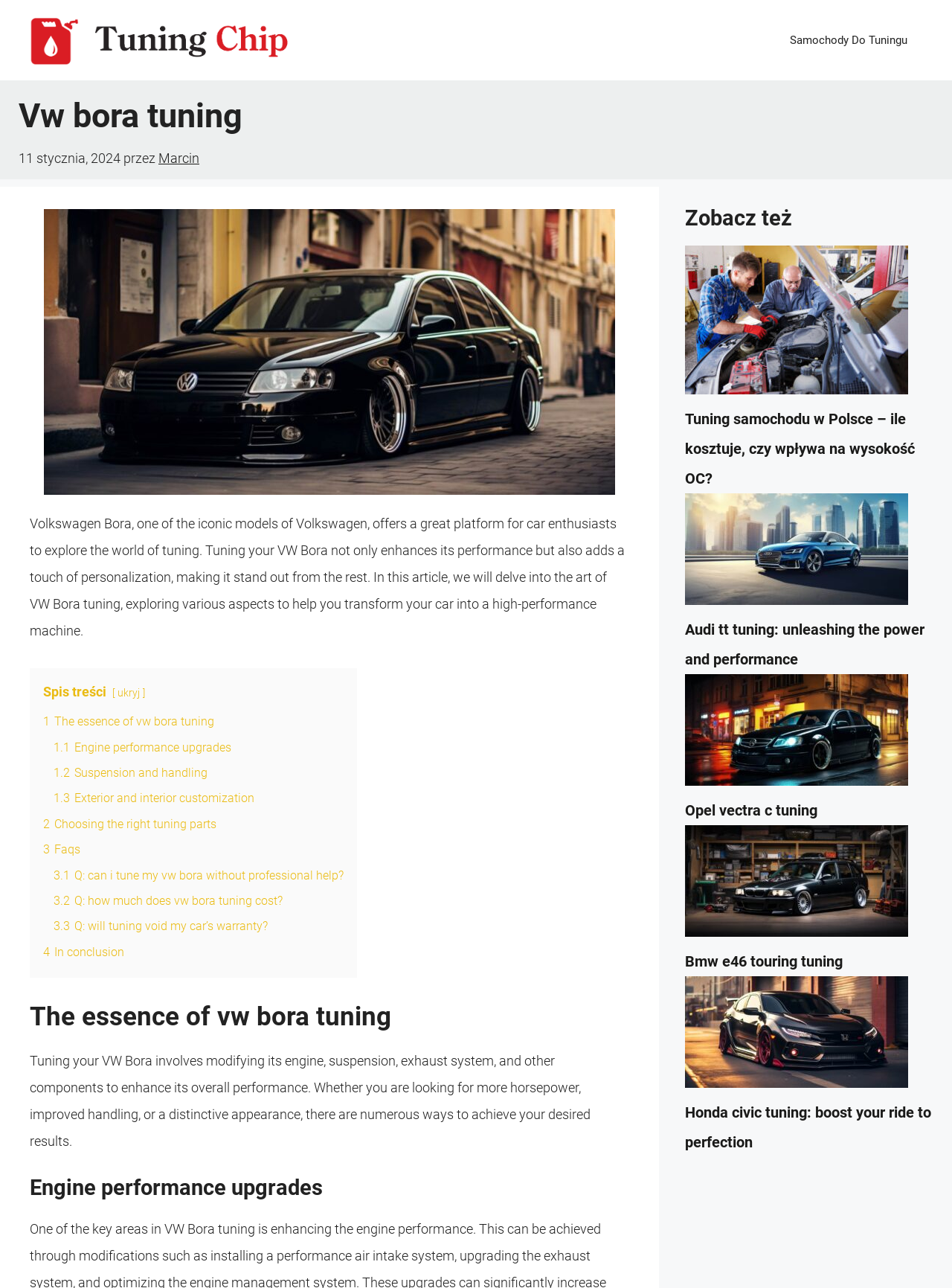Using the description: "Samochody Do Tuningu", identify the bounding box of the corresponding UI element in the screenshot.

[0.814, 0.014, 0.969, 0.049]